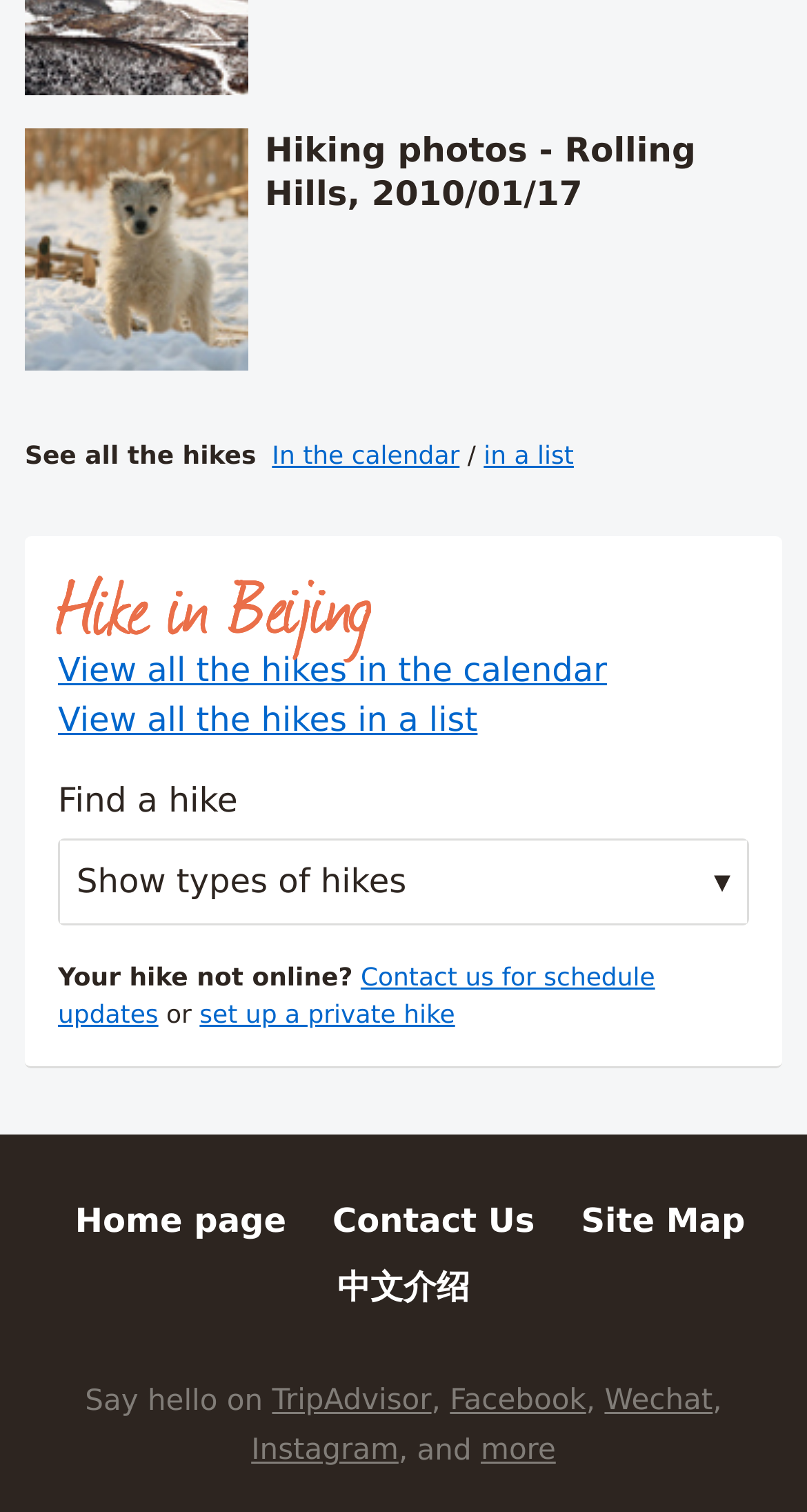Determine the bounding box of the UI element mentioned here: "set up a private hike". The coordinates must be in the format [left, top, right, bottom] with values ranging from 0 to 1.

[0.247, 0.661, 0.564, 0.68]